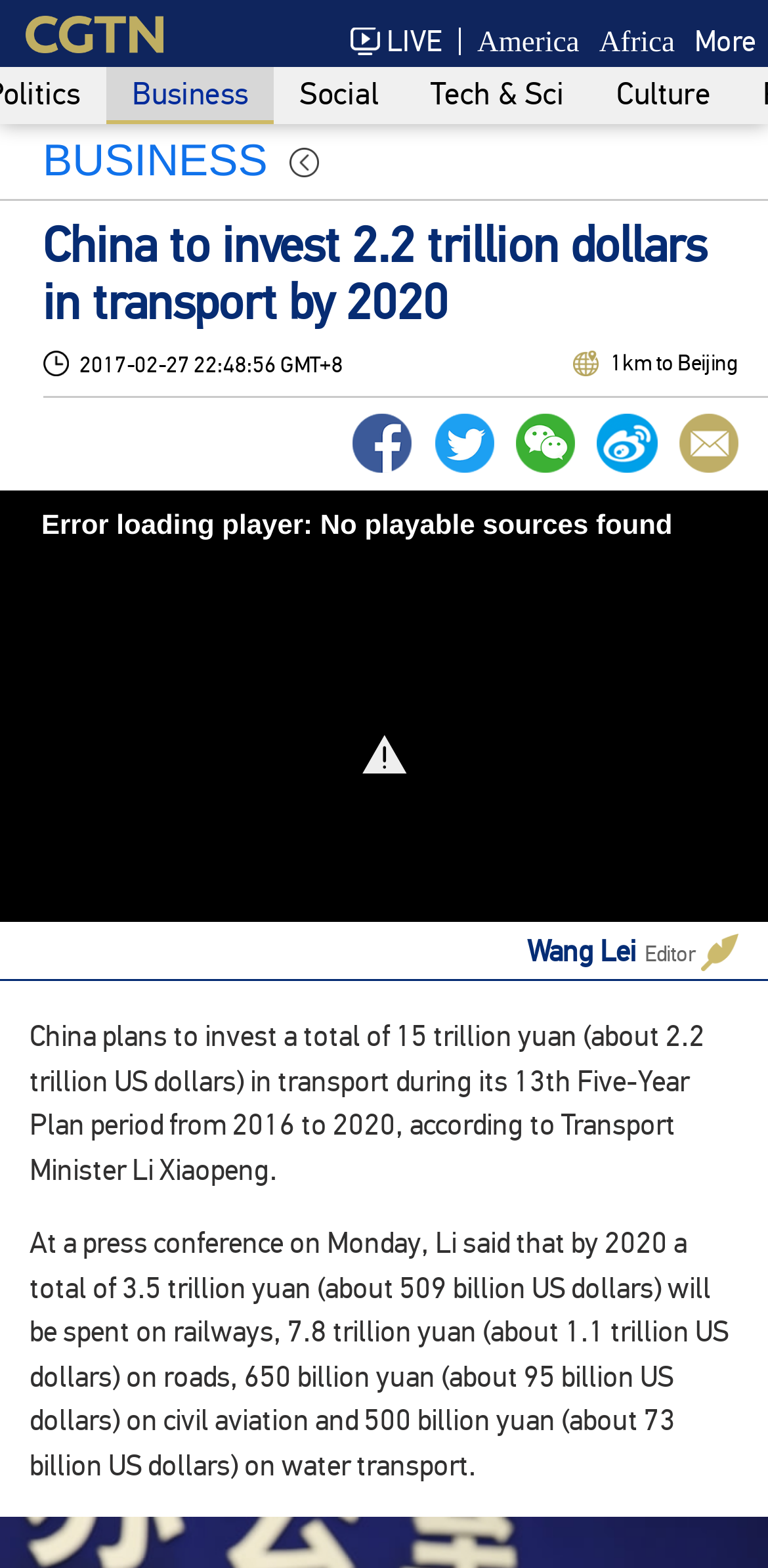Identify the bounding box coordinates of the region that needs to be clicked to carry out this instruction: "Click on Business". Provide these coordinates as four float numbers ranging from 0 to 1, i.e., [left, top, right, bottom].

[0.172, 0.048, 0.323, 0.073]